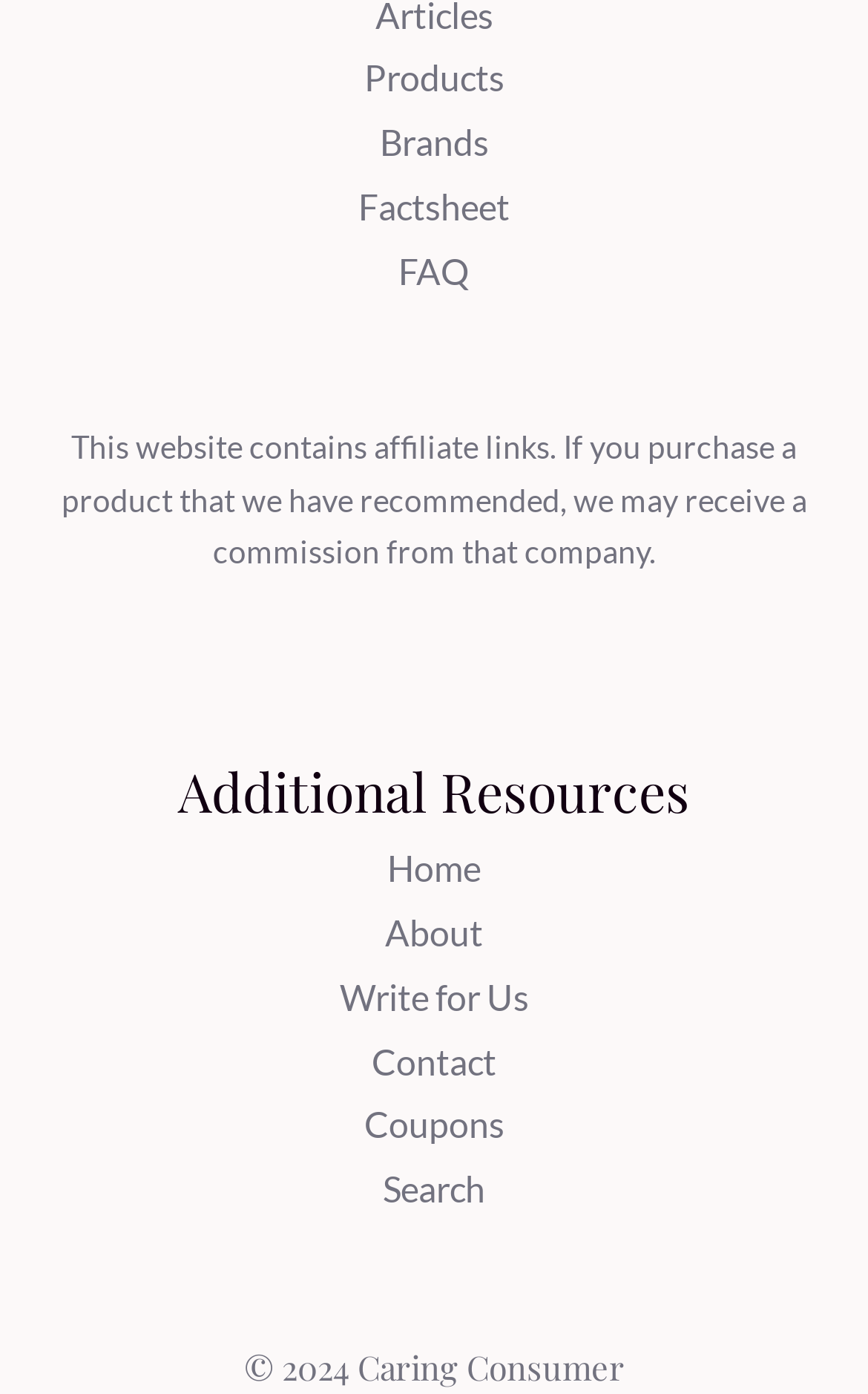Please provide a brief answer to the question using only one word or phrase: 
How many sections are in the bottom navigation bar?

7